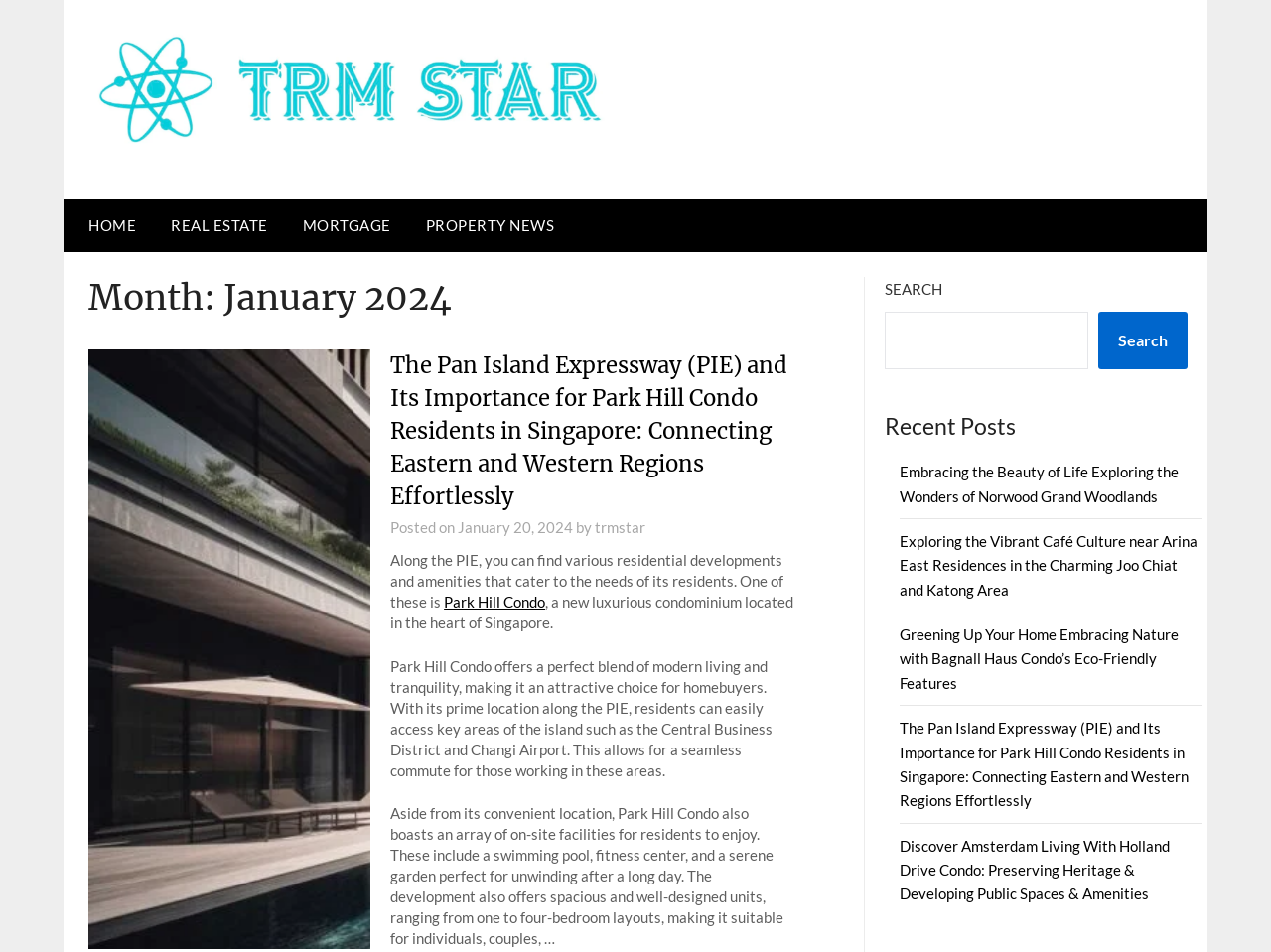Please determine the bounding box coordinates of the element to click on in order to accomplish the following task: "Read the article about The Pan Island Expressway (PIE) and Its Importance for Park Hill Condo Residents in Singapore". Ensure the coordinates are four float numbers ranging from 0 to 1, i.e., [left, top, right, bottom].

[0.307, 0.369, 0.62, 0.536]